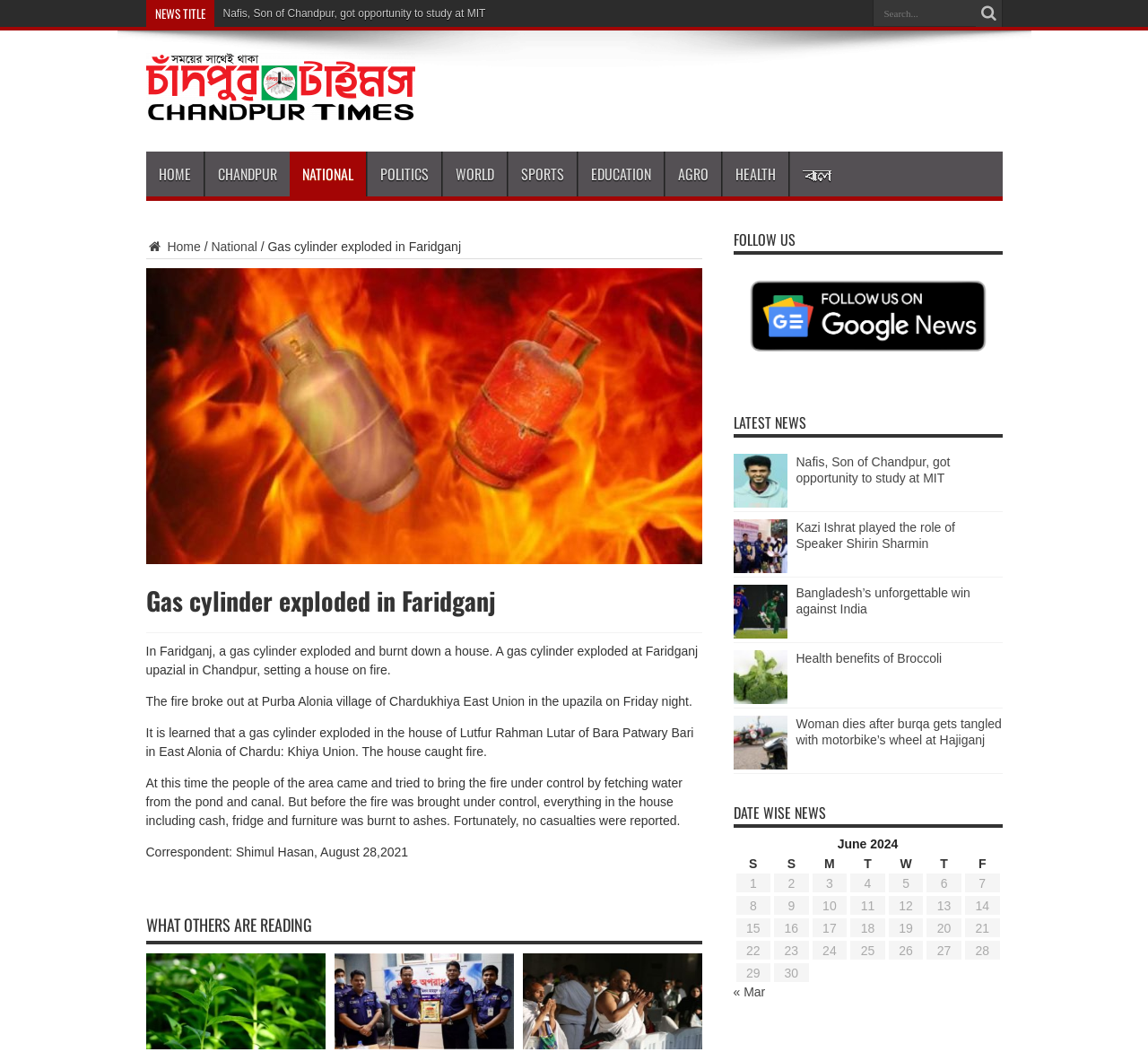What is the name of the news website?
Look at the image and respond with a single word or a short phrase.

Chandpur Times